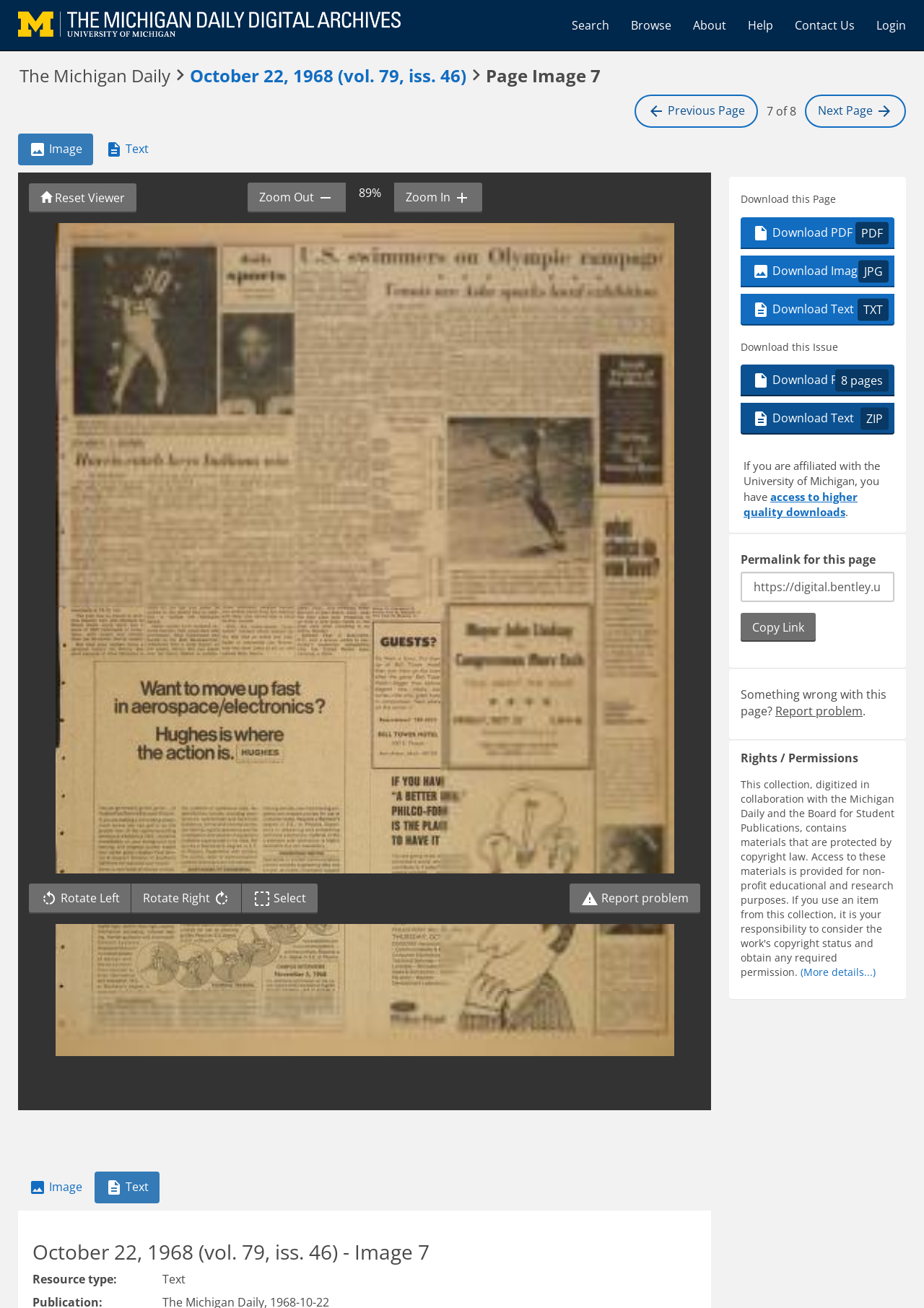Using the format (top-left x, top-left y, bottom-right x, bottom-right y), and given the element description, identify the bounding box coordinates within the screenshot: Image

[0.02, 0.102, 0.101, 0.127]